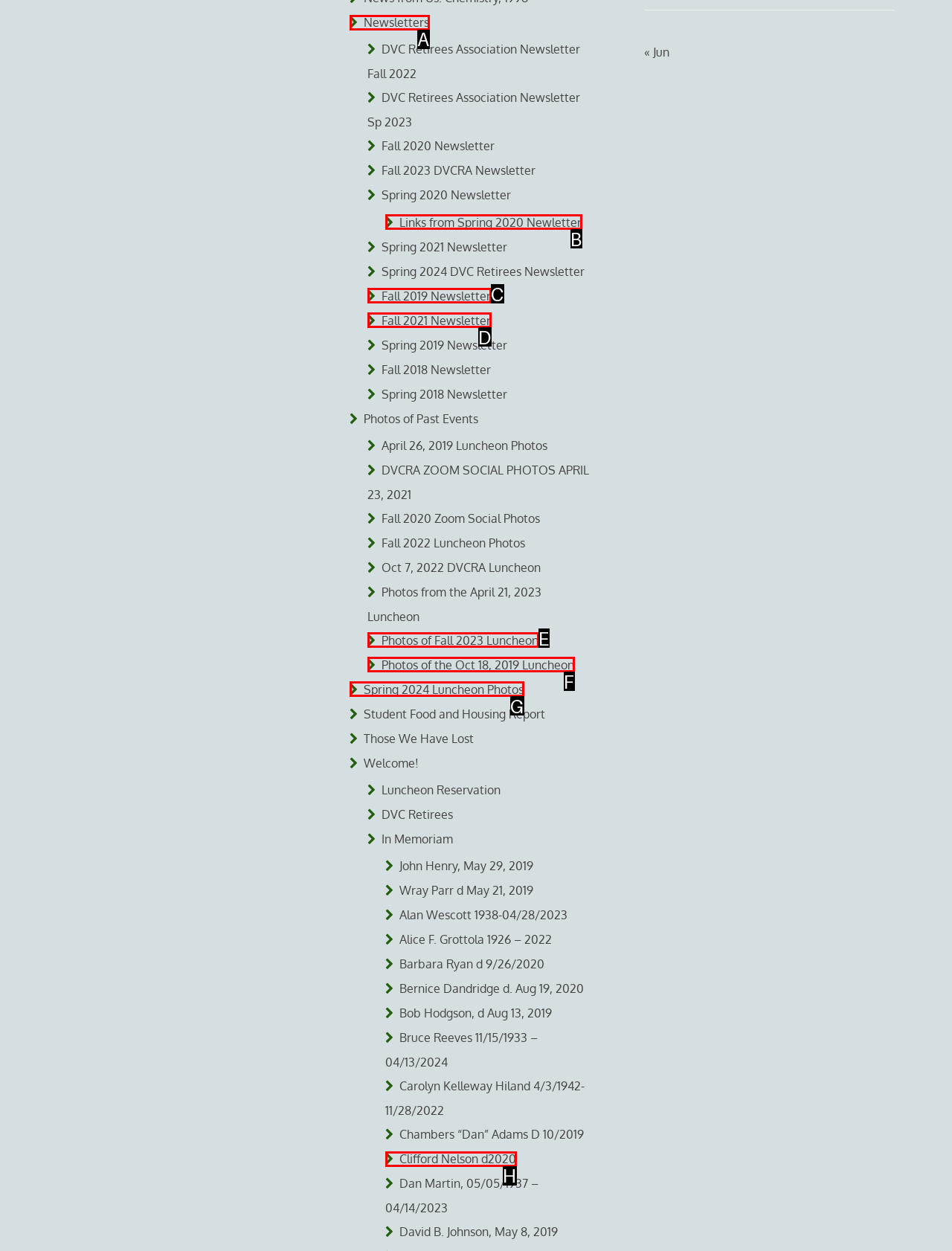Select the letter that aligns with the description: Photos of Fall 2023 Luncheon. Answer with the letter of the selected option directly.

E